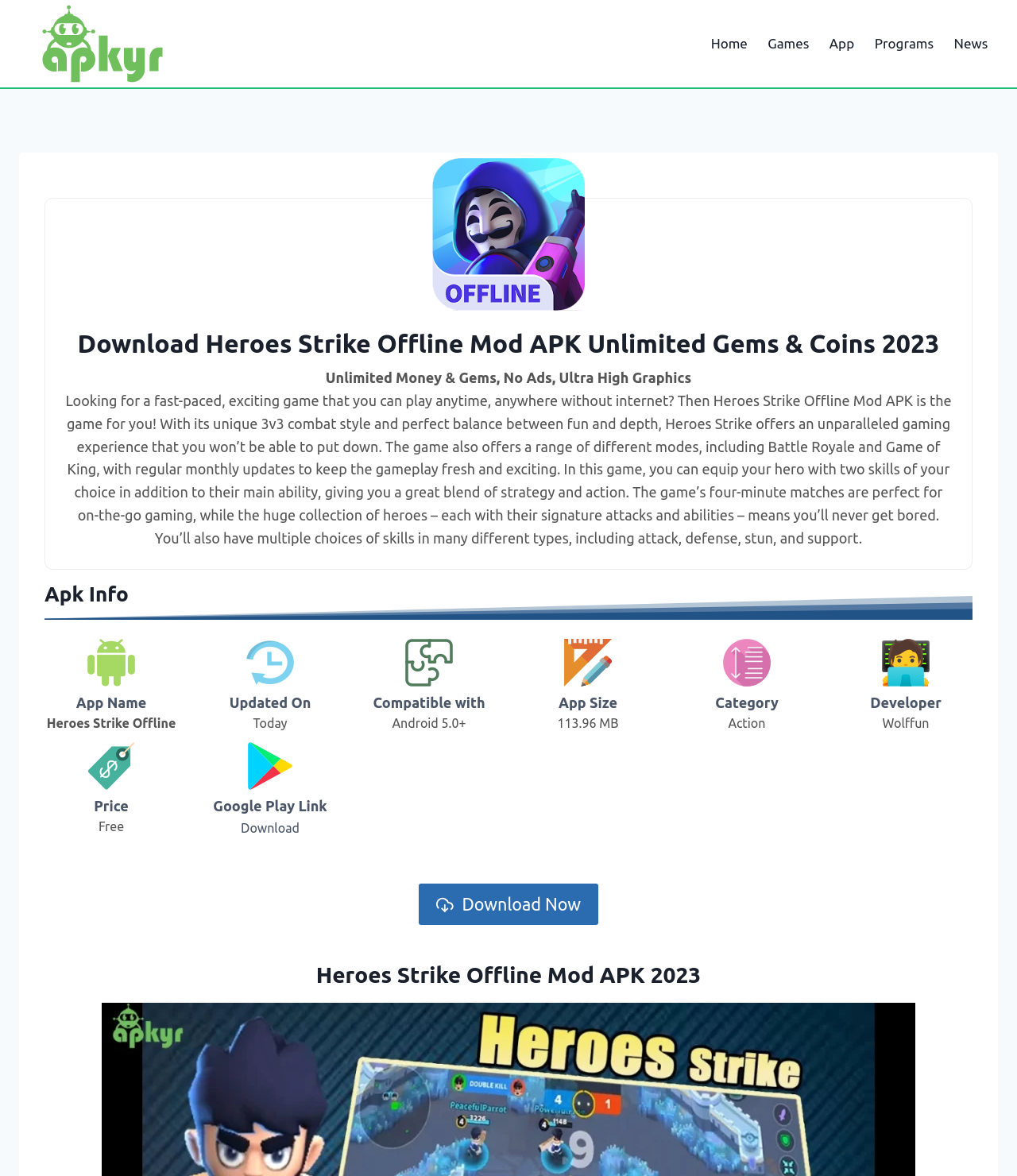What is the category of the game?
Look at the image and answer the question with a single word or phrase.

Action